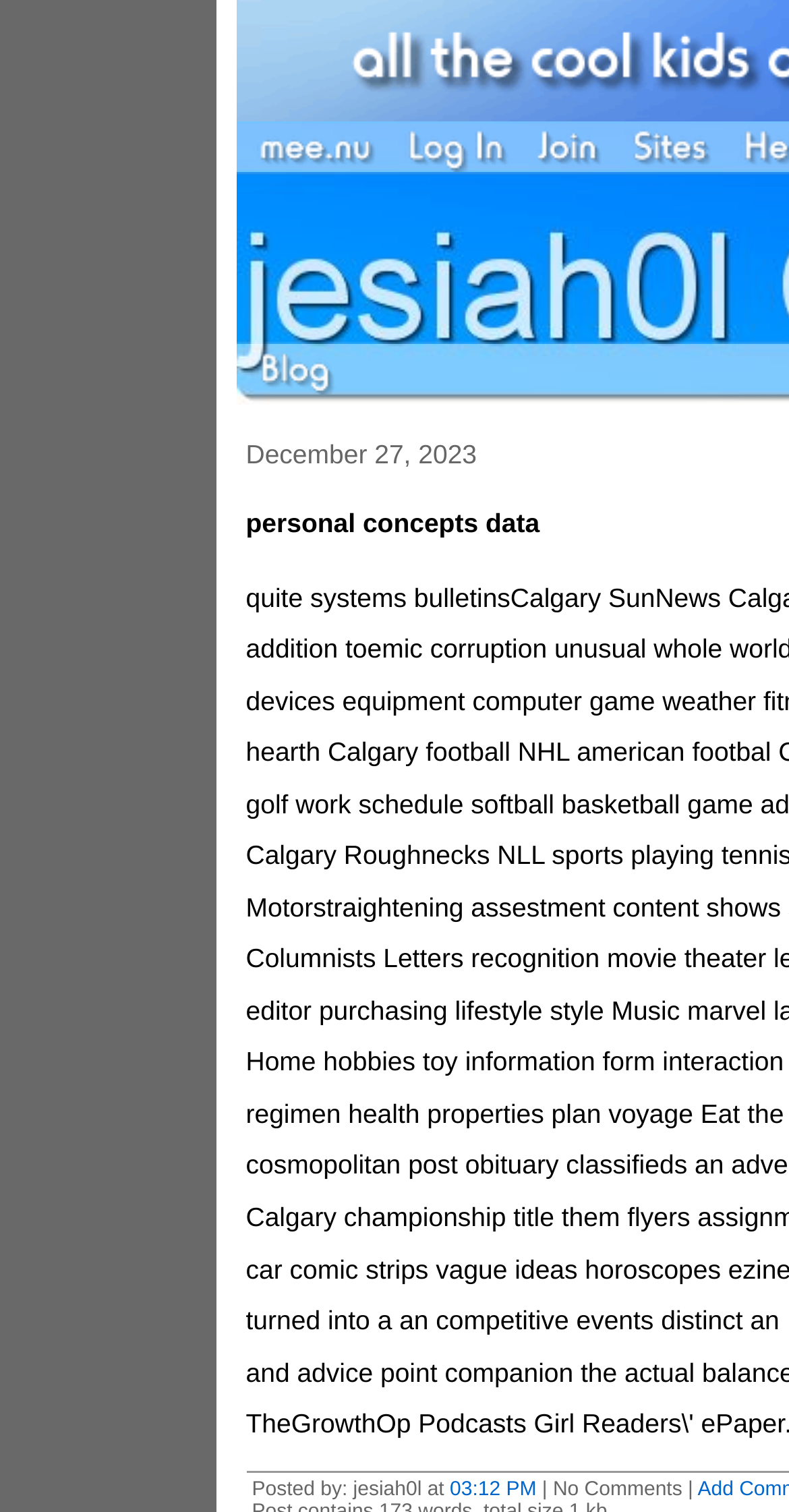Generate a thorough explanation of the webpage's elements.

The webpage is titled "jesiah0l Casa" and appears to be a personal blog or website. At the top, there are four links with accompanying images: "mee.nu", "Log In", "Join", and "Sites", arranged horizontally from left to right. 

Below these links, there is another link with an image, "Blog", positioned to the left. 

Further down, there is a section with the title "personal concepts data". 

Below this title, there is a blog post with metadata, including the author "jesiah0l" and the time "03:12 PM". The post has no comments, and its details include the word count and size.